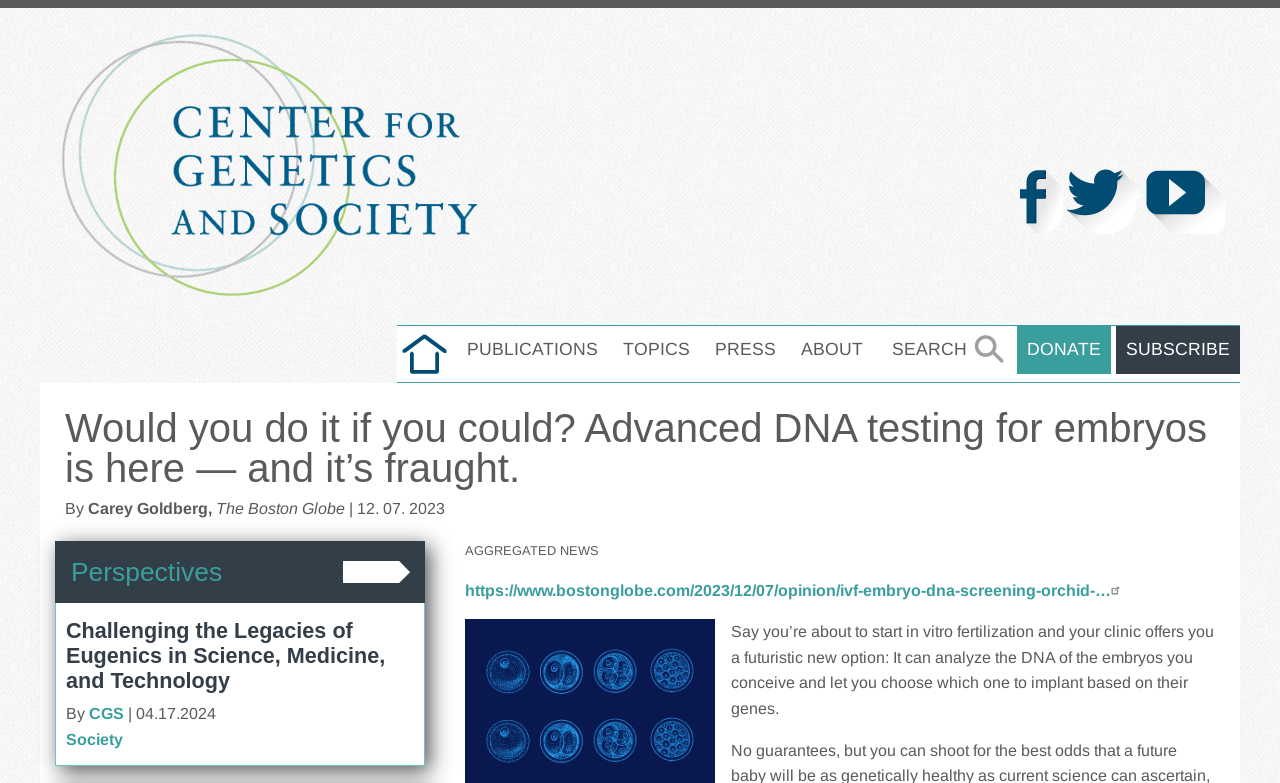Find the bounding box coordinates of the element I should click to carry out the following instruction: "Follow us on Facebook".

[0.797, 0.246, 0.83, 0.267]